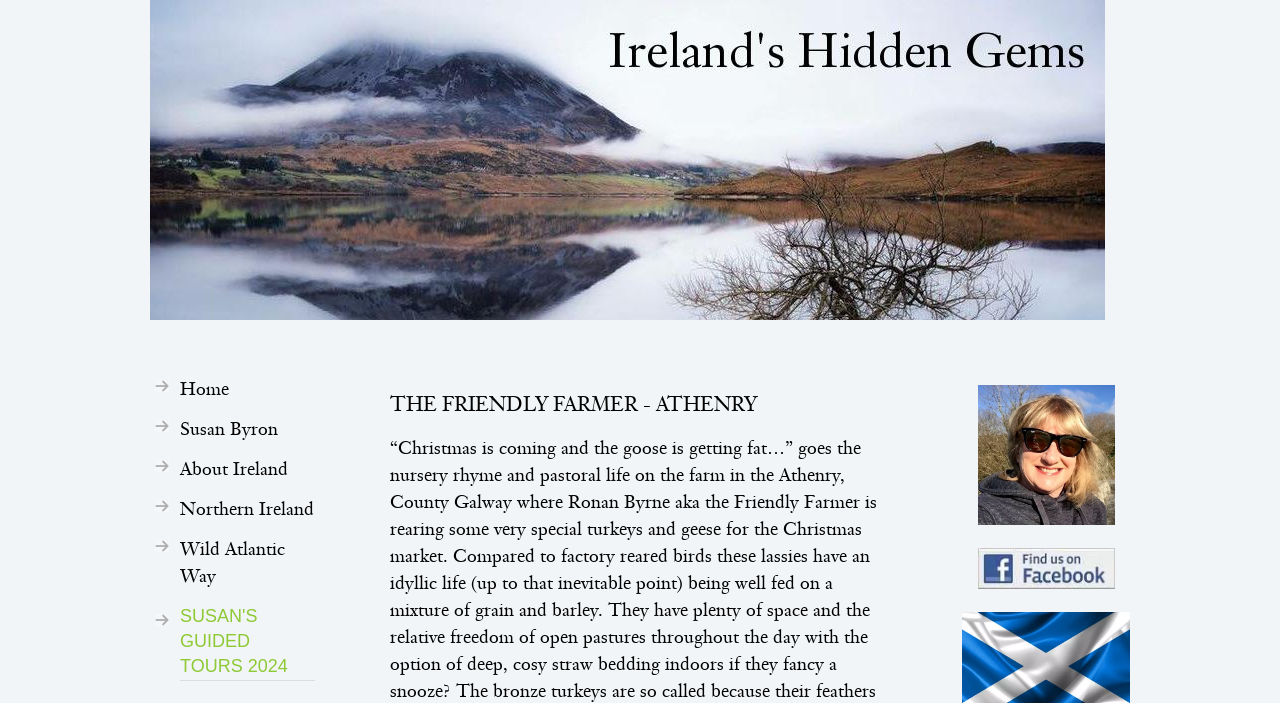Refer to the image and provide a thorough answer to this question:
How many navigation links are at the top of the page?

I found the answer by counting the number of links at the top of the page, which are 'Home', 'Susan Byron', 'About Ireland', 'Northern Ireland', and 'Wild Atlantic Way'.